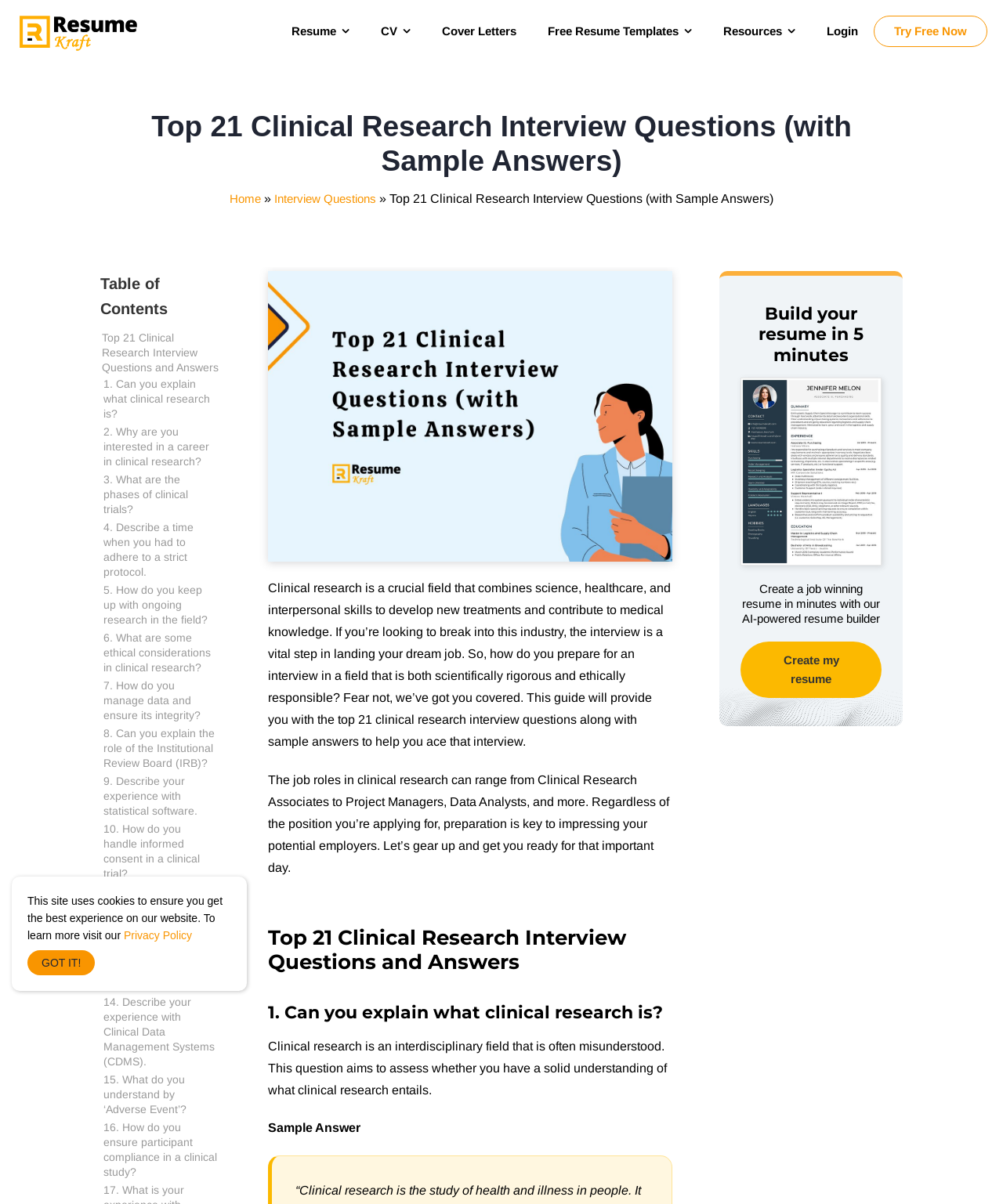How many clinical research interview questions are provided on this webpage?
Based on the image, provide a one-word or brief-phrase response.

21